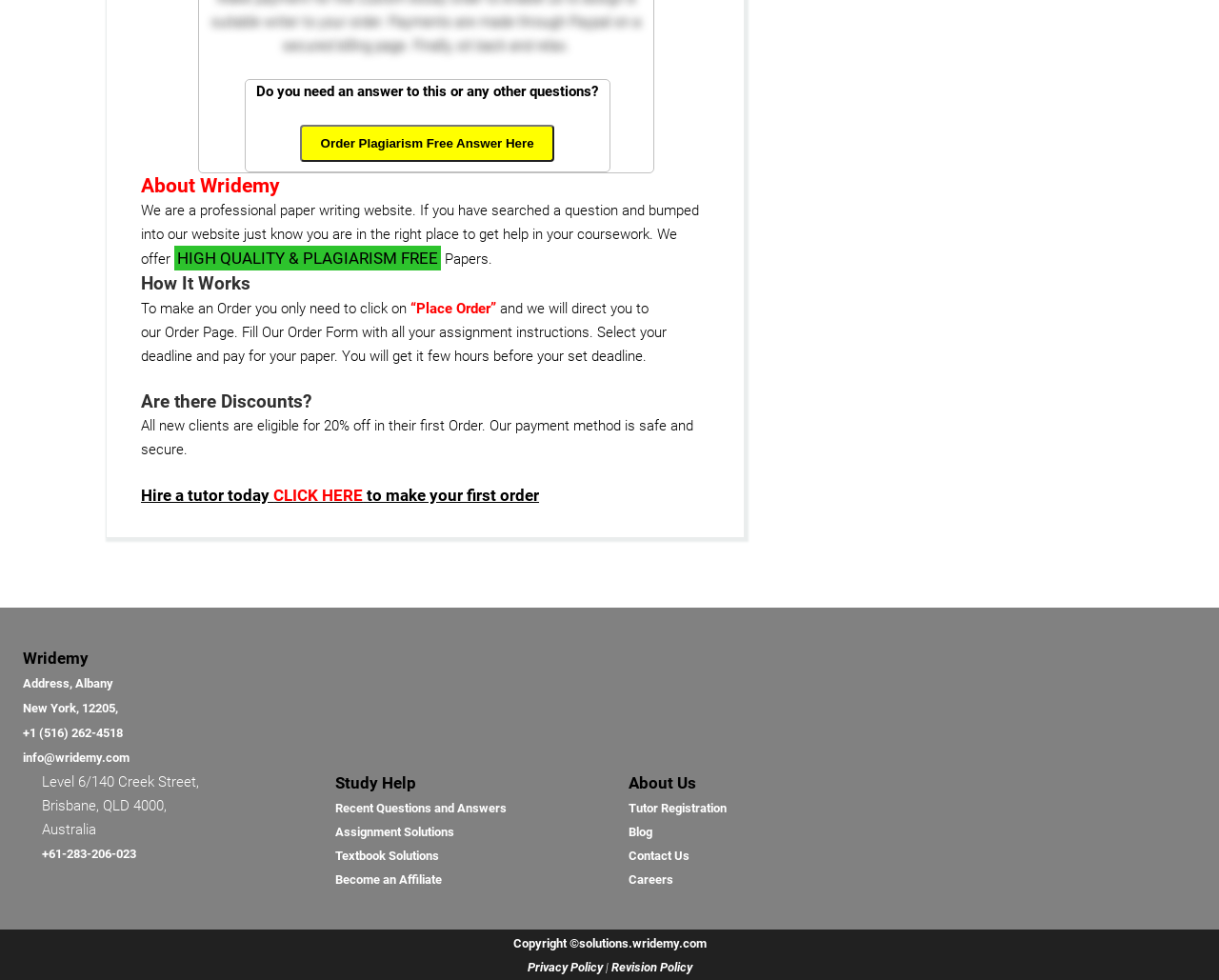Find the bounding box coordinates of the element to click in order to complete this instruction: "Hire a tutor today". The bounding box coordinates must be four float numbers between 0 and 1, denoted as [left, top, right, bottom].

[0.116, 0.492, 0.582, 0.519]